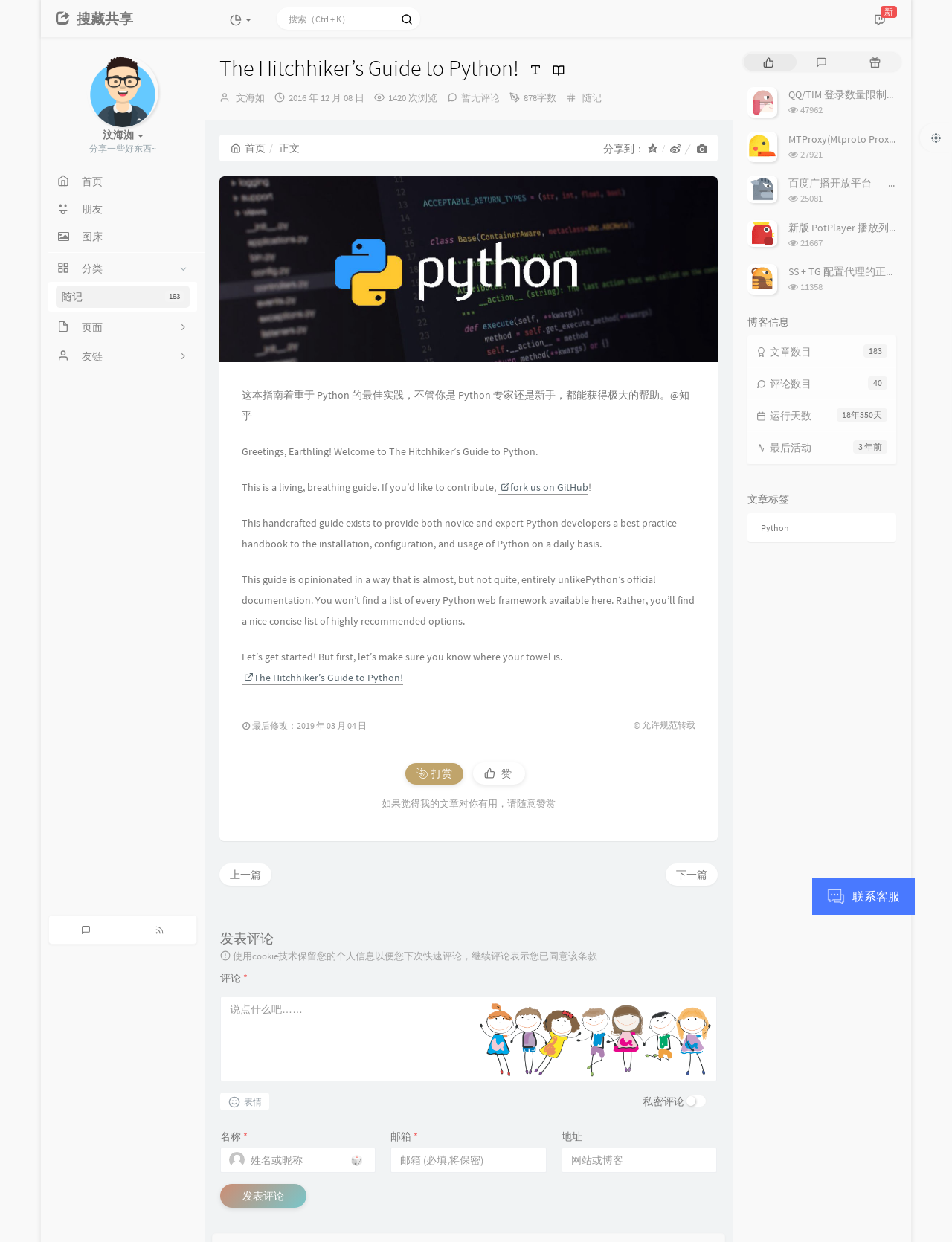Based on the image, give a detailed response to the question: What is the name of the blogger?

I found the name of the blogger by looking at the top-right corner of the webpage, where it says '博主：文海如'.